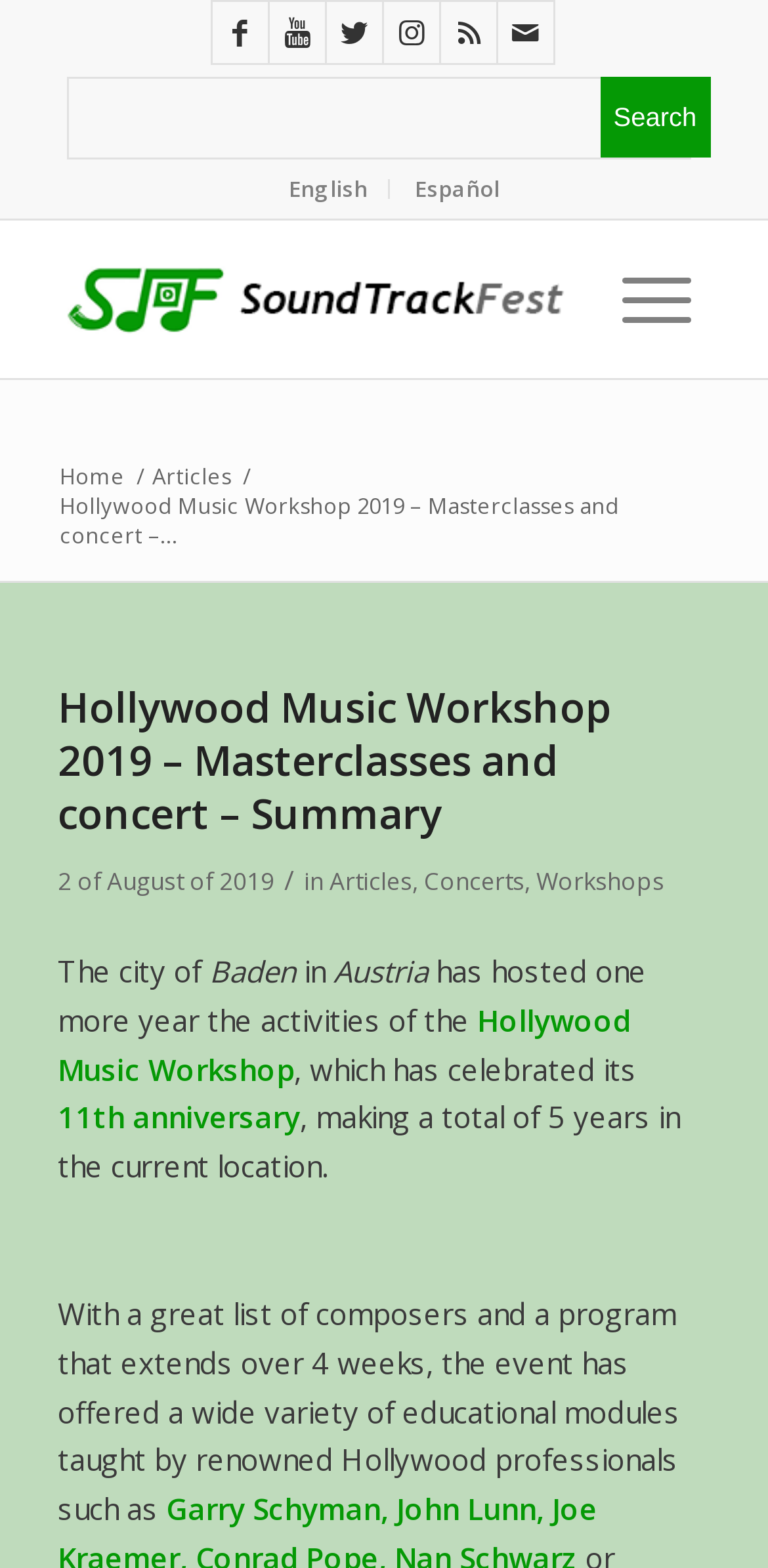Pinpoint the bounding box coordinates of the clickable element needed to complete the instruction: "View SoundTrackFest homepage". The coordinates should be provided as four float numbers between 0 and 1: [left, top, right, bottom].

[0.075, 0.141, 0.755, 0.241]